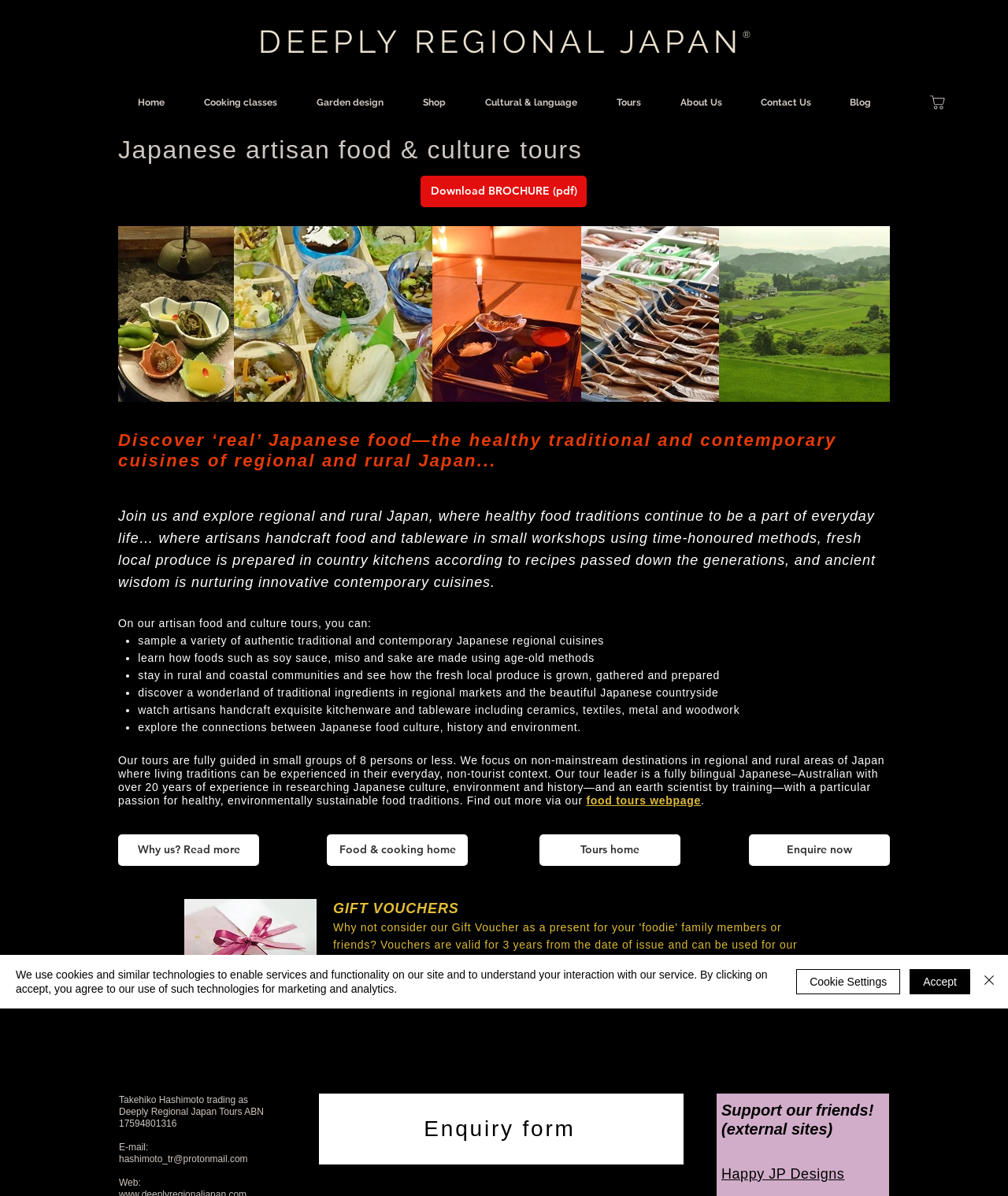Pinpoint the bounding box coordinates of the element you need to click to execute the following instruction: "Contact us via email". The bounding box should be represented by four float numbers between 0 and 1, in the format [left, top, right, bottom].

[0.33, 0.828, 0.493, 0.838]